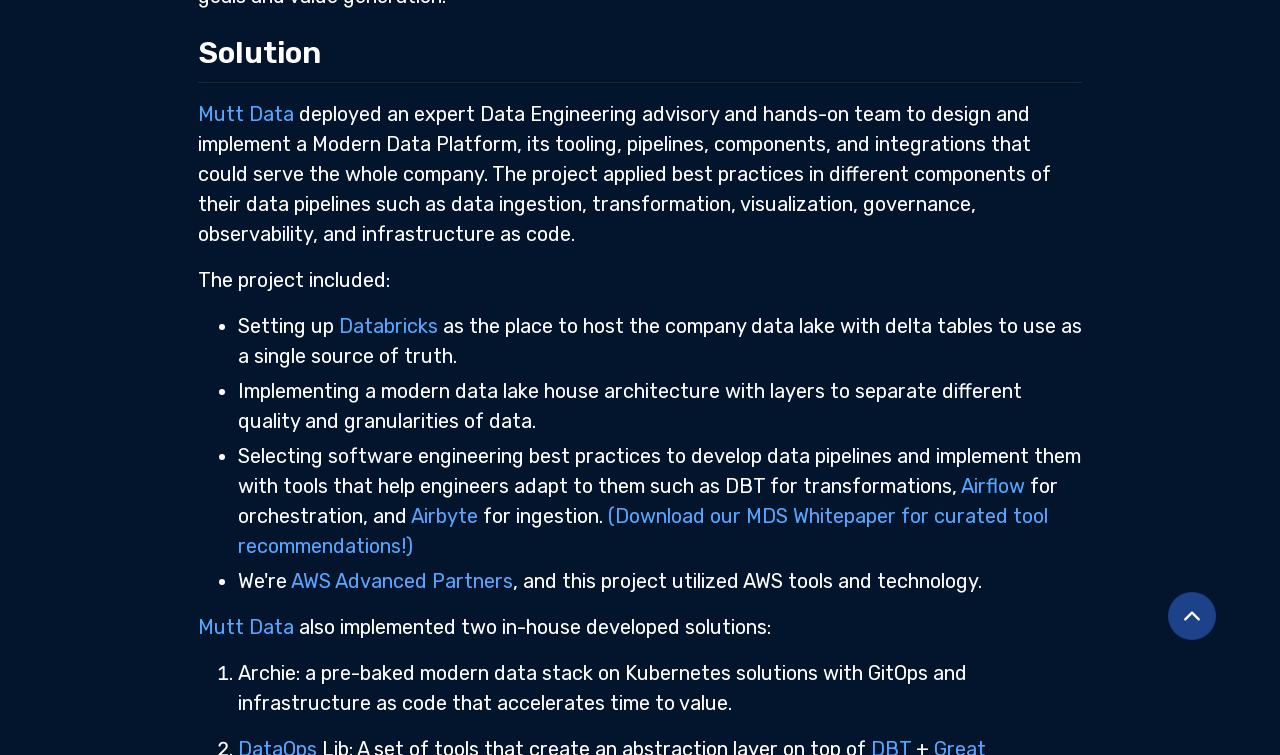What is the company's data lake hosted on?
Using the details shown in the screenshot, provide a comprehensive answer to the question.

The company's data lake is hosted on Databricks, as mentioned in the sentence 'Setting up Databricks as the place to host the company data lake with delta tables to use as a single source of truth.'